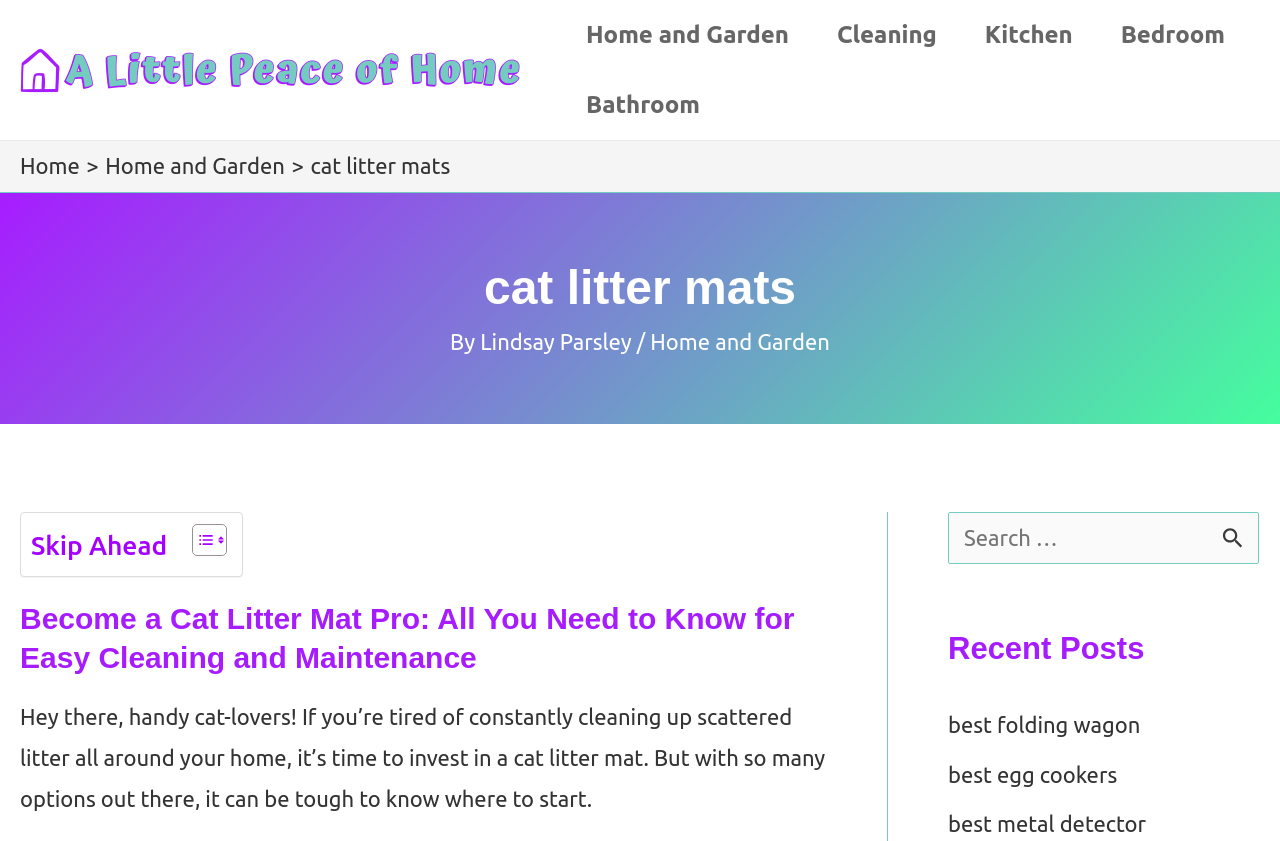What is the category of the current page?
Offer a detailed and full explanation in response to the question.

The category of the current page can be determined by looking at the breadcrumbs navigation, which shows 'Home' > 'Home and Garden' > 'cat litter mats'.